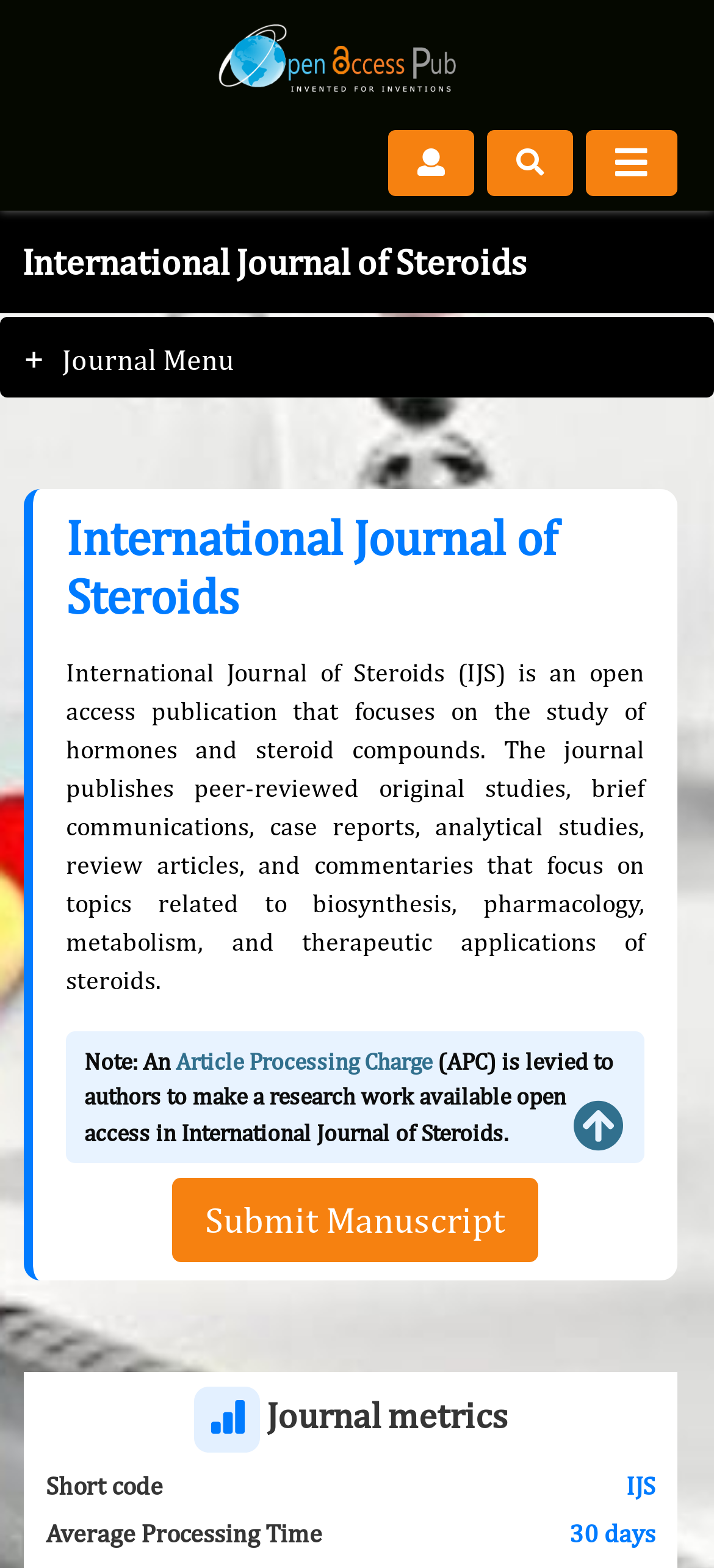Can you find and provide the title of the webpage?

International Journal of Steroids